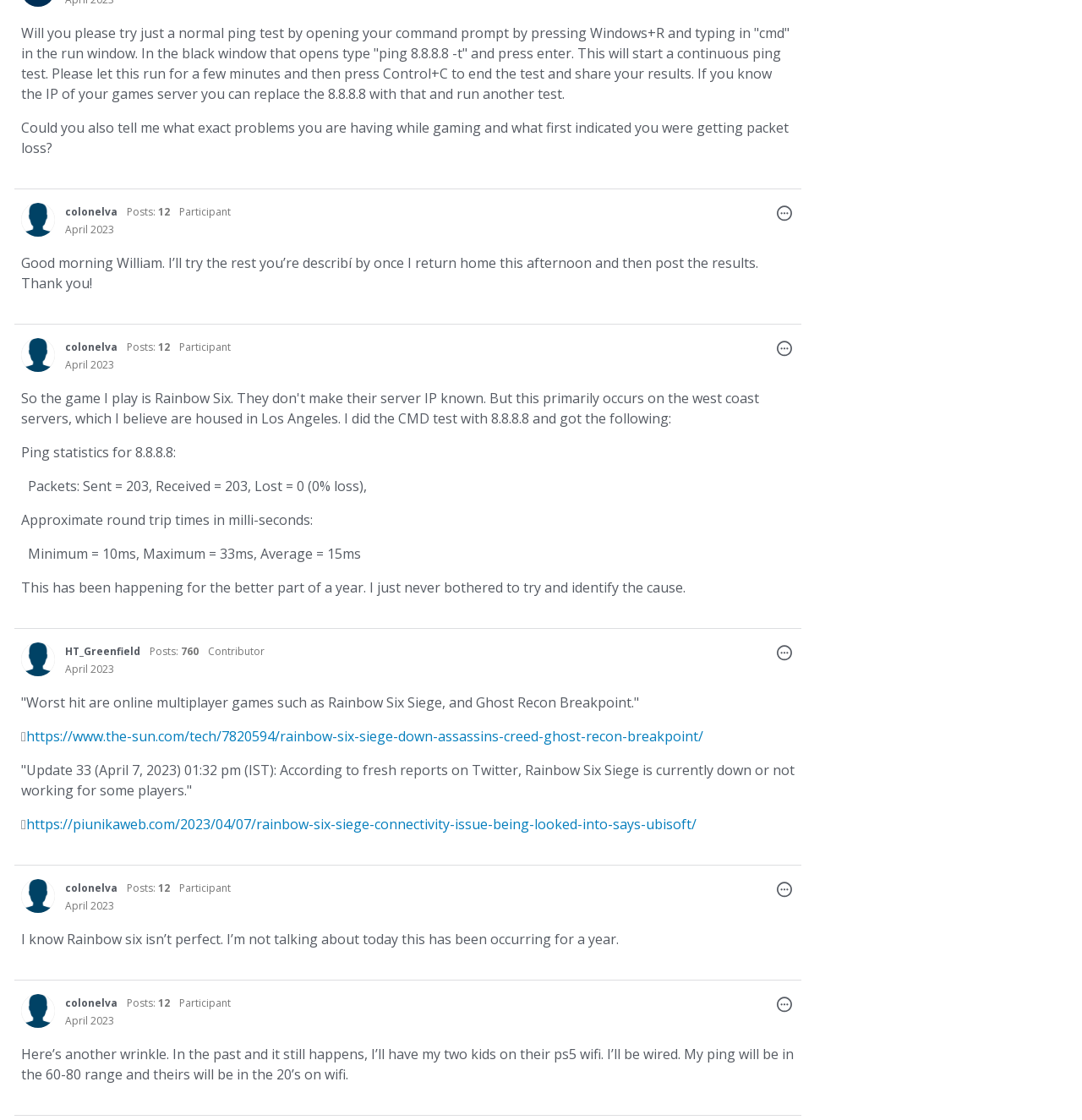Show the bounding box coordinates for the HTML element described as: "April 2023".

[0.06, 0.32, 0.105, 0.332]